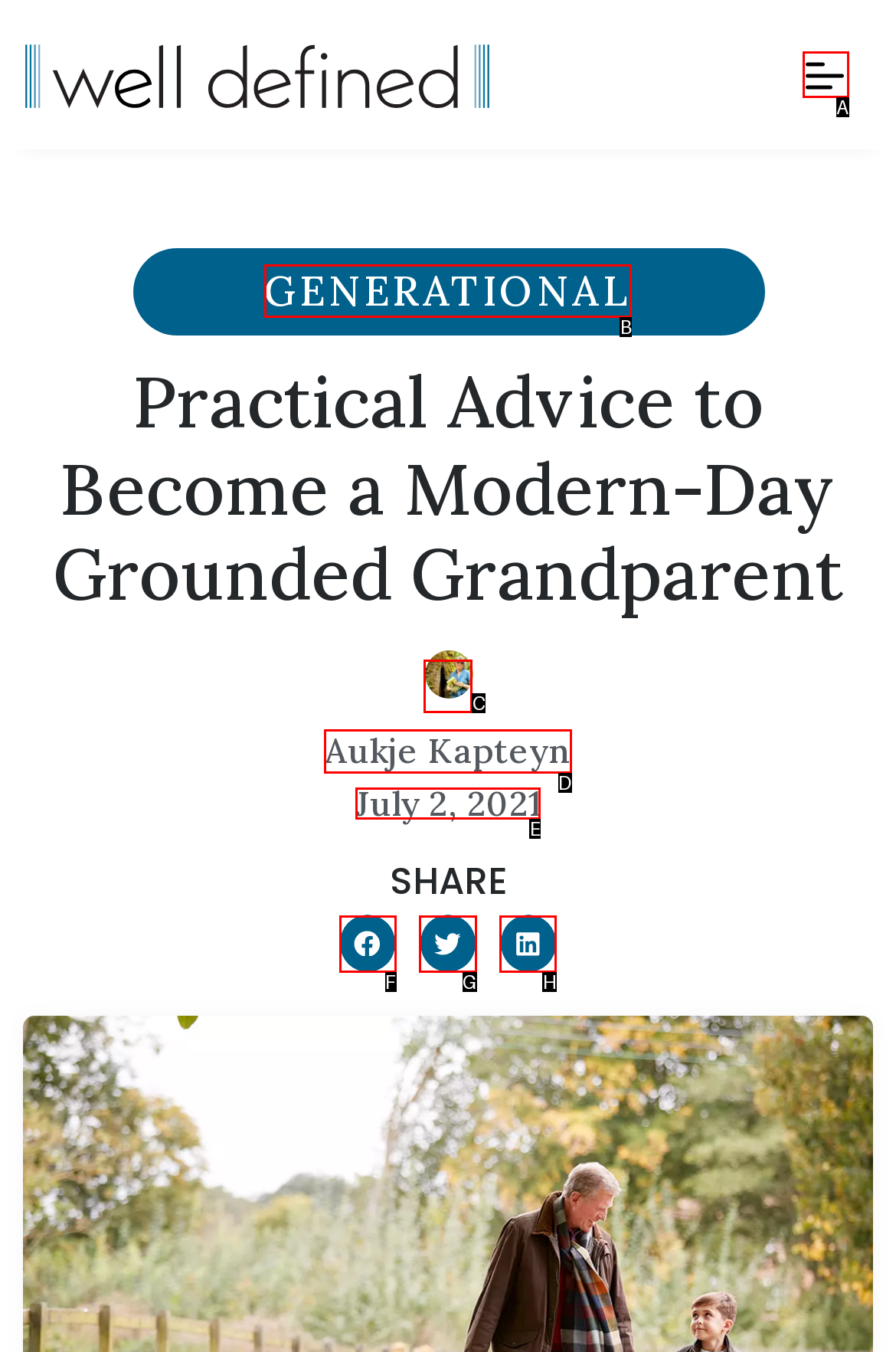For the task: Enter your full name, specify the letter of the option that should be clicked. Answer with the letter only.

None